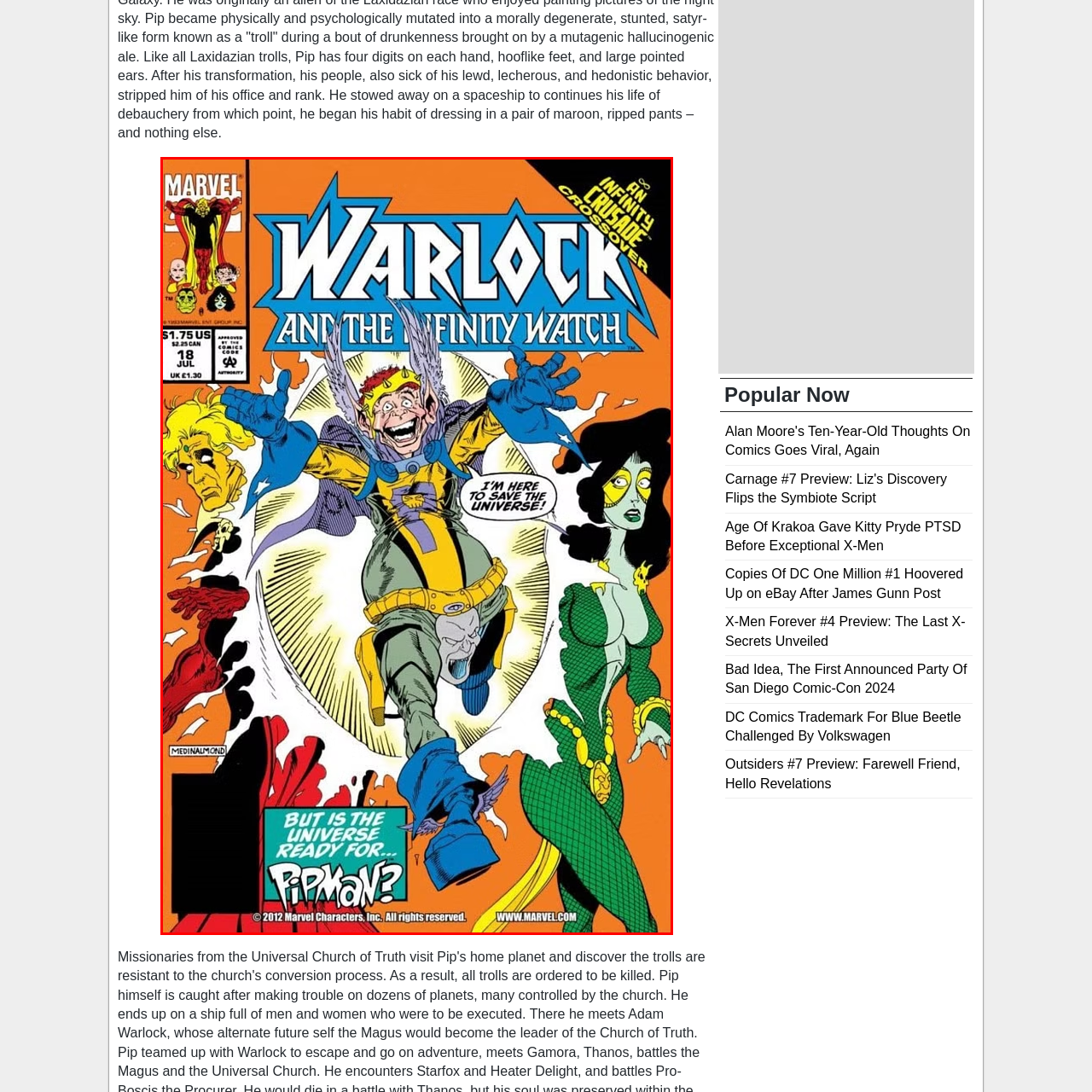What is Pip the Troll exclaiming?
Refer to the image highlighted by the red box and give a one-word or short-phrase answer reflecting what you see.

I'm here to save the universe!